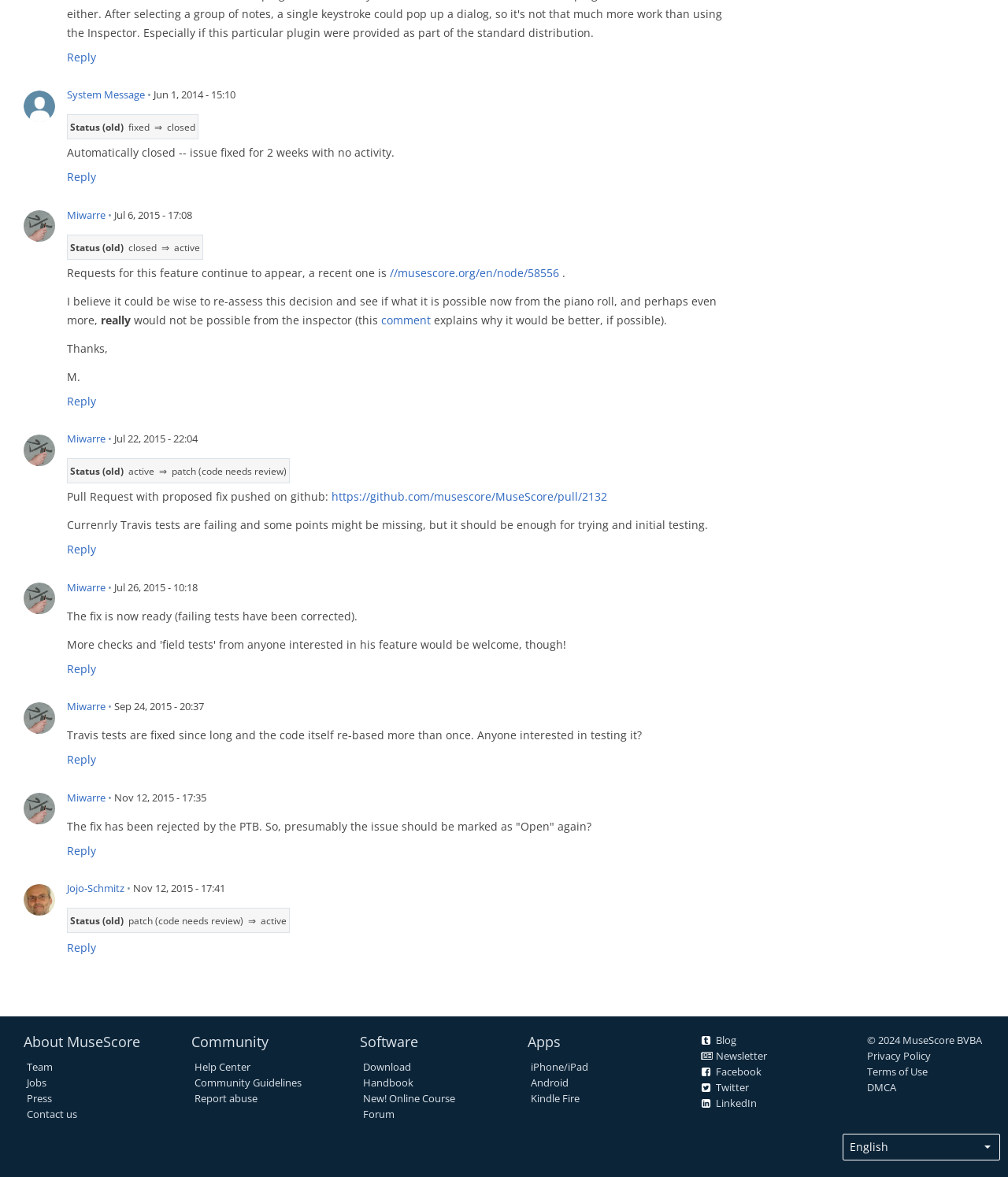Can you specify the bounding box coordinates for the region that should be clicked to fulfill this instruction: "Check the status of the issue".

[0.067, 0.097, 0.196, 0.118]